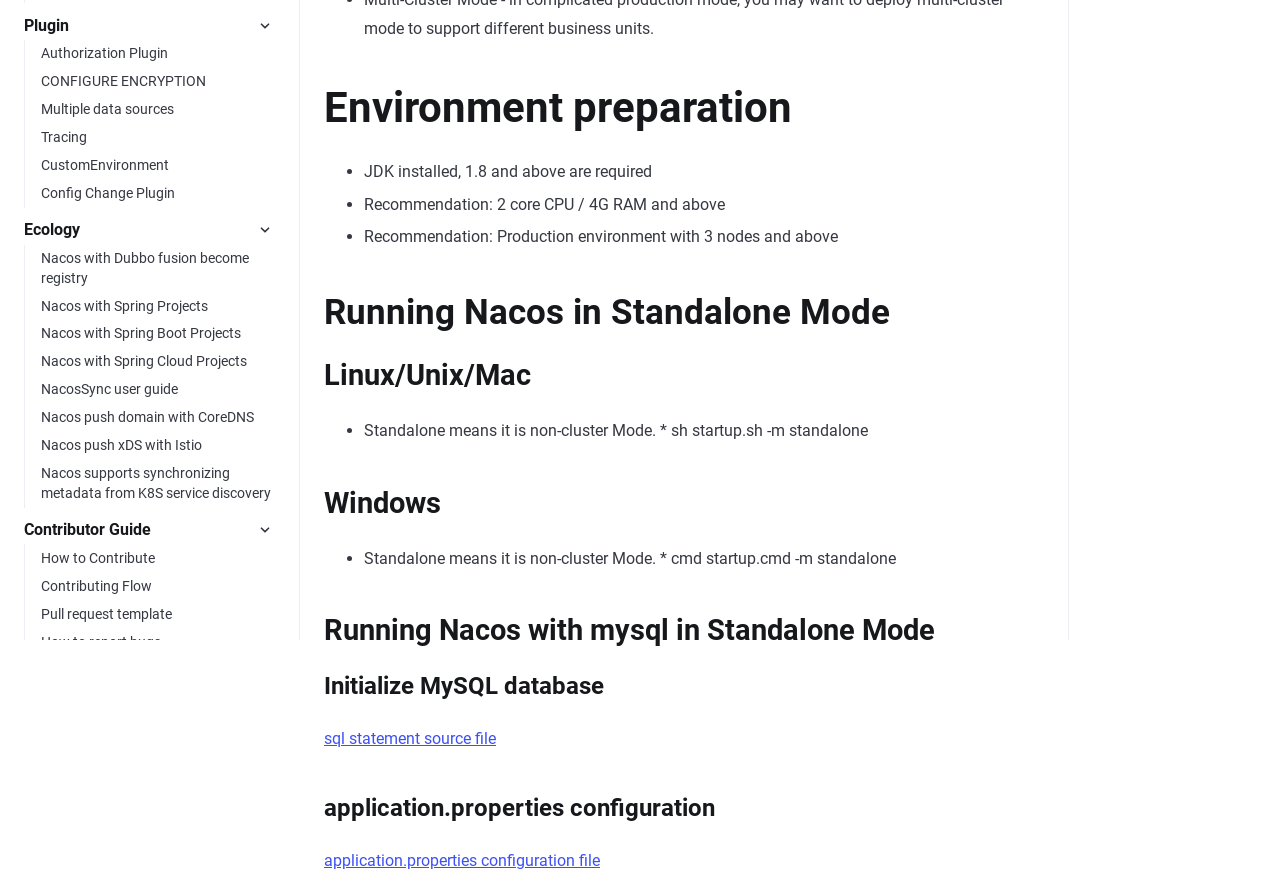Find the bounding box of the web element that fits this description: "Submit Prayer Request".

None